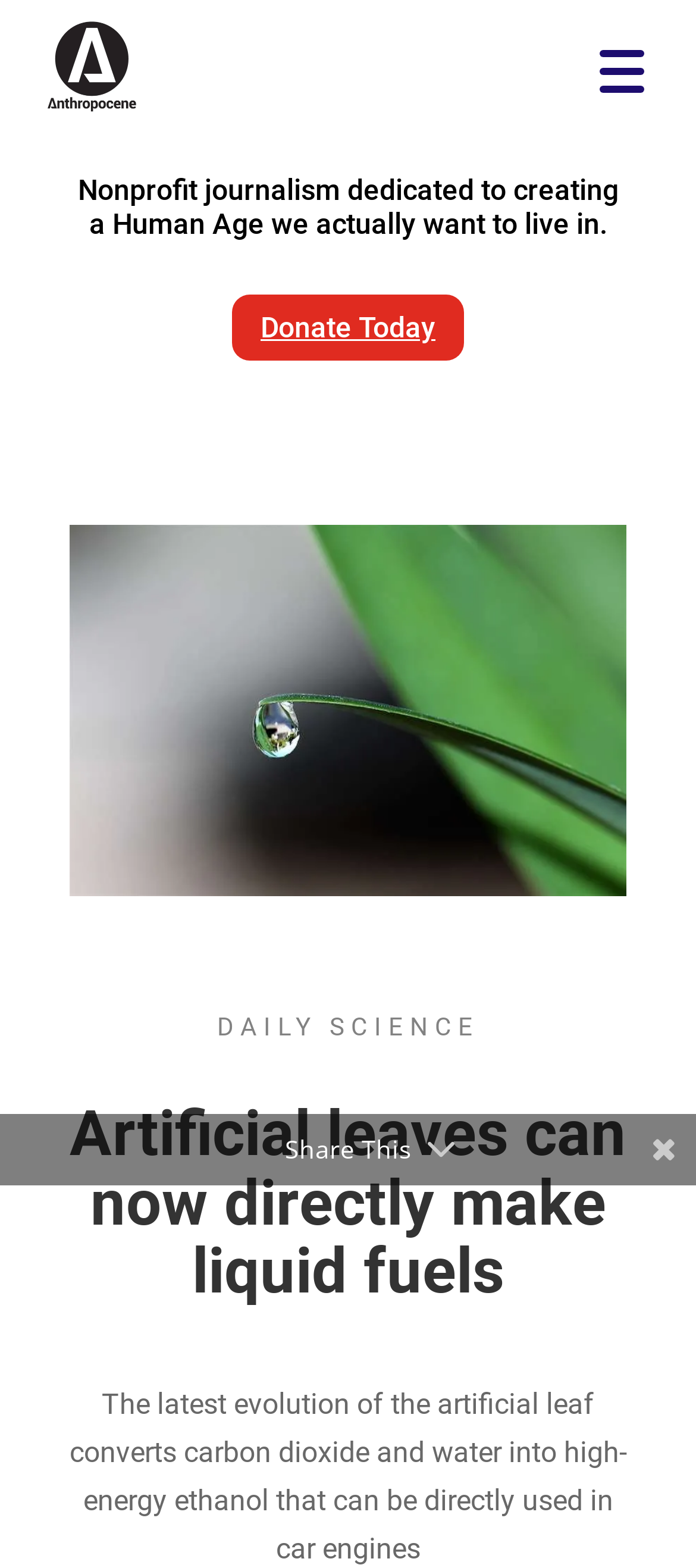Determine the bounding box coordinates (top-left x, top-left y, bottom-right x, bottom-right y) of the UI element described in the following text: alt="Anthropocene Magazine"

[0.0, 0.0, 0.256, 0.085]